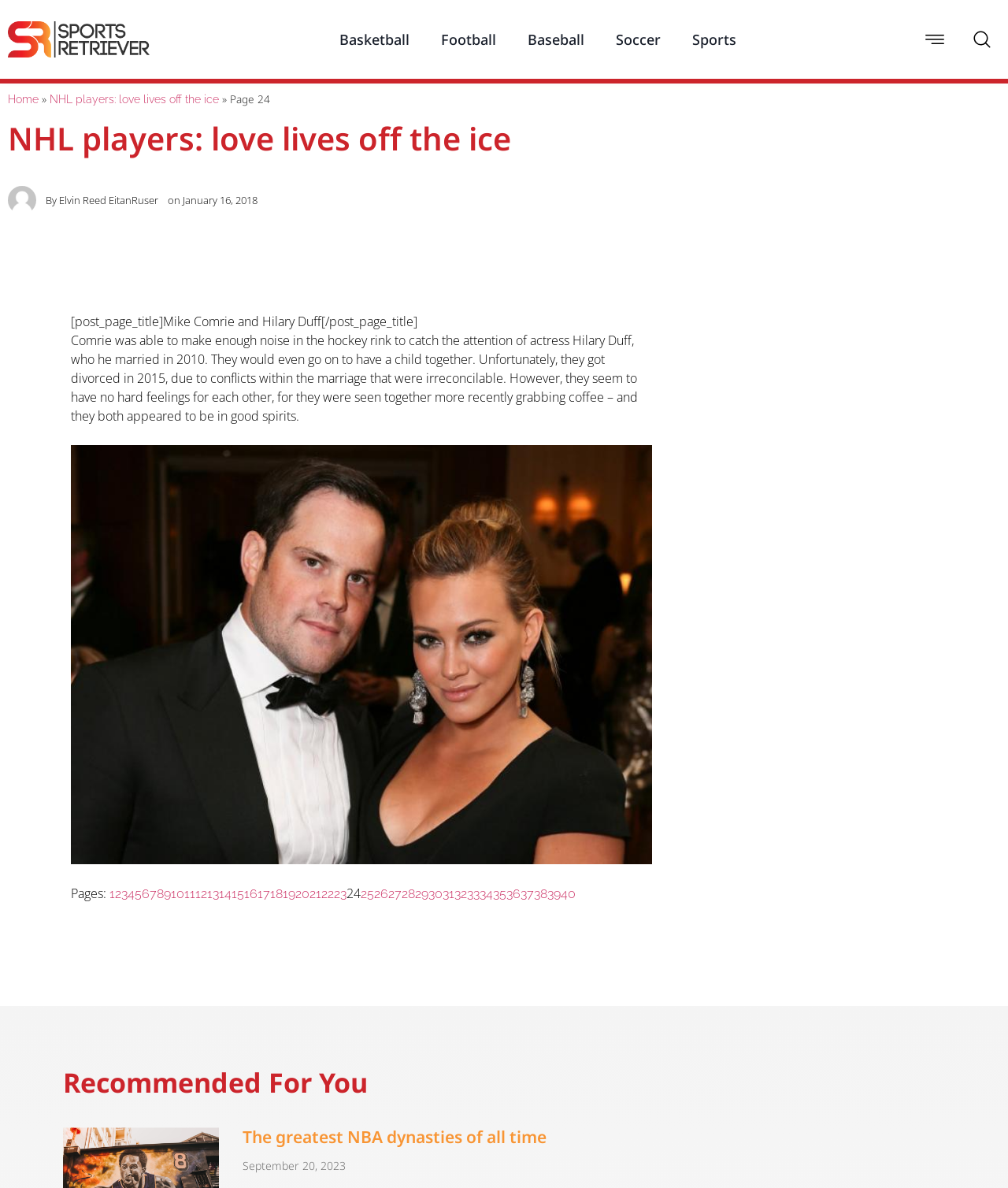Identify and provide the title of the webpage.

NHL players: love lives off the ice